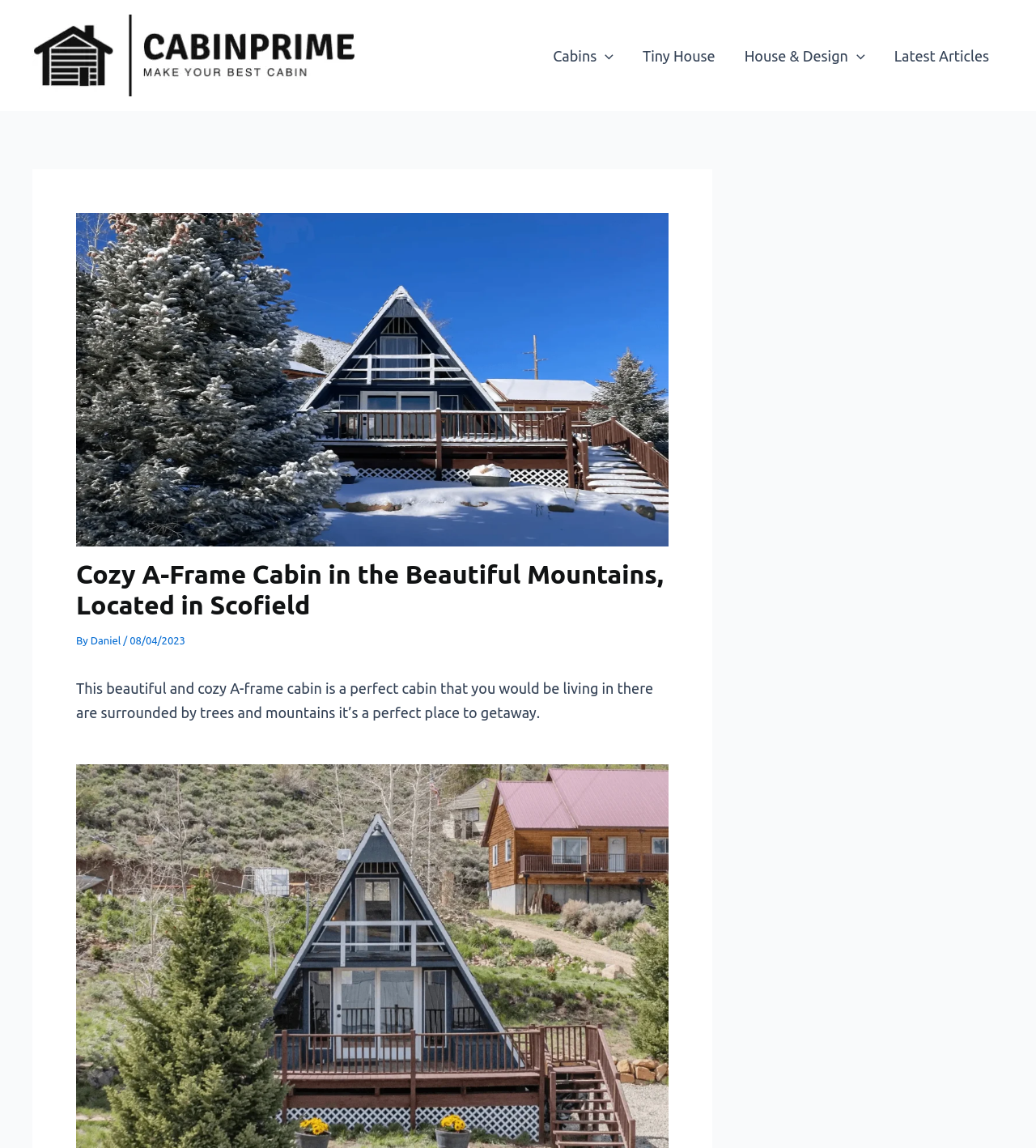What is the date of the article?
Answer with a single word or phrase by referring to the visual content.

08/04/2023